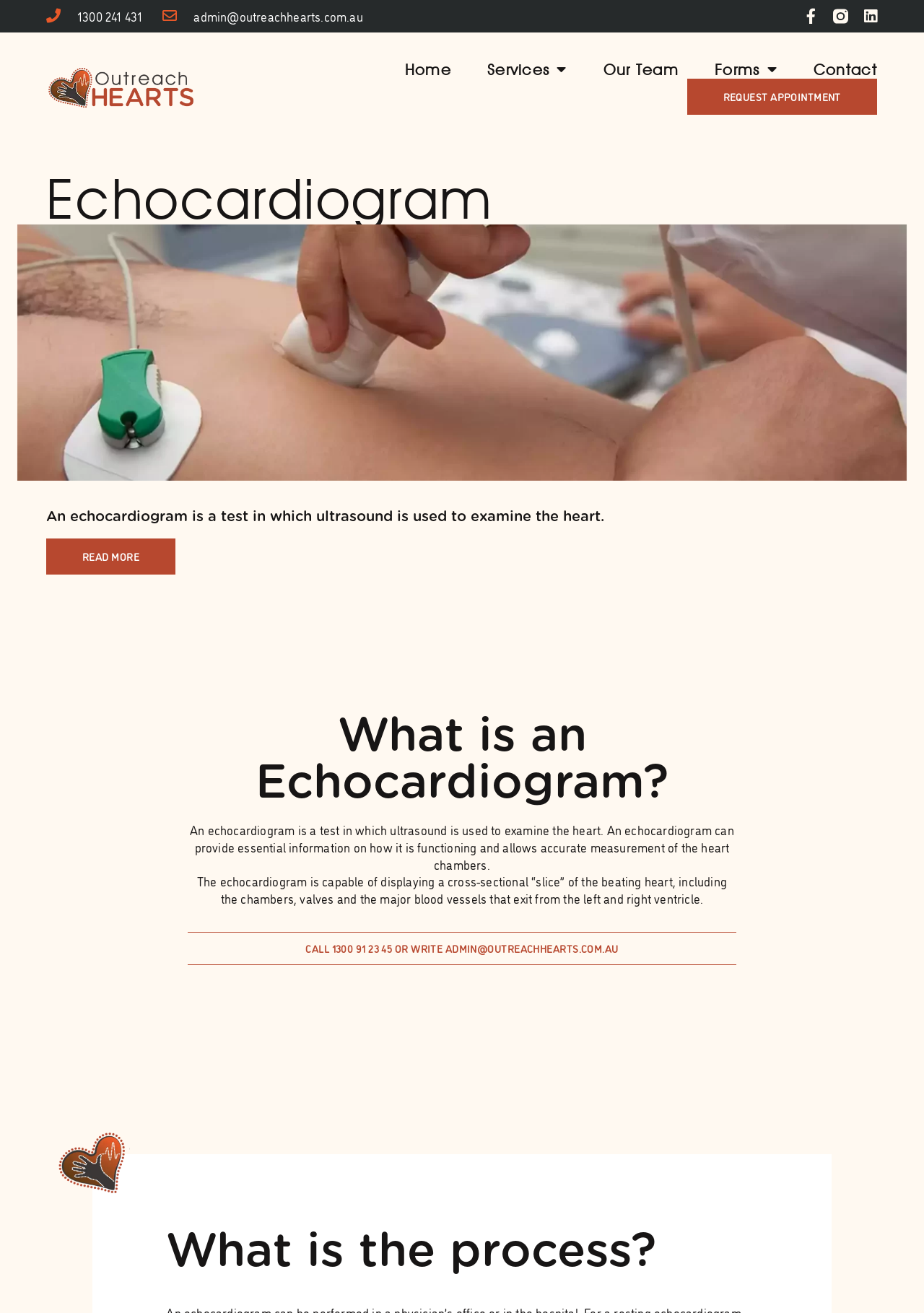What is the email address to contact for an appointment?
Provide an in-depth and detailed answer to the question.

The email address can be found at the top of the webpage, next to the phone number '1300 241 431'.